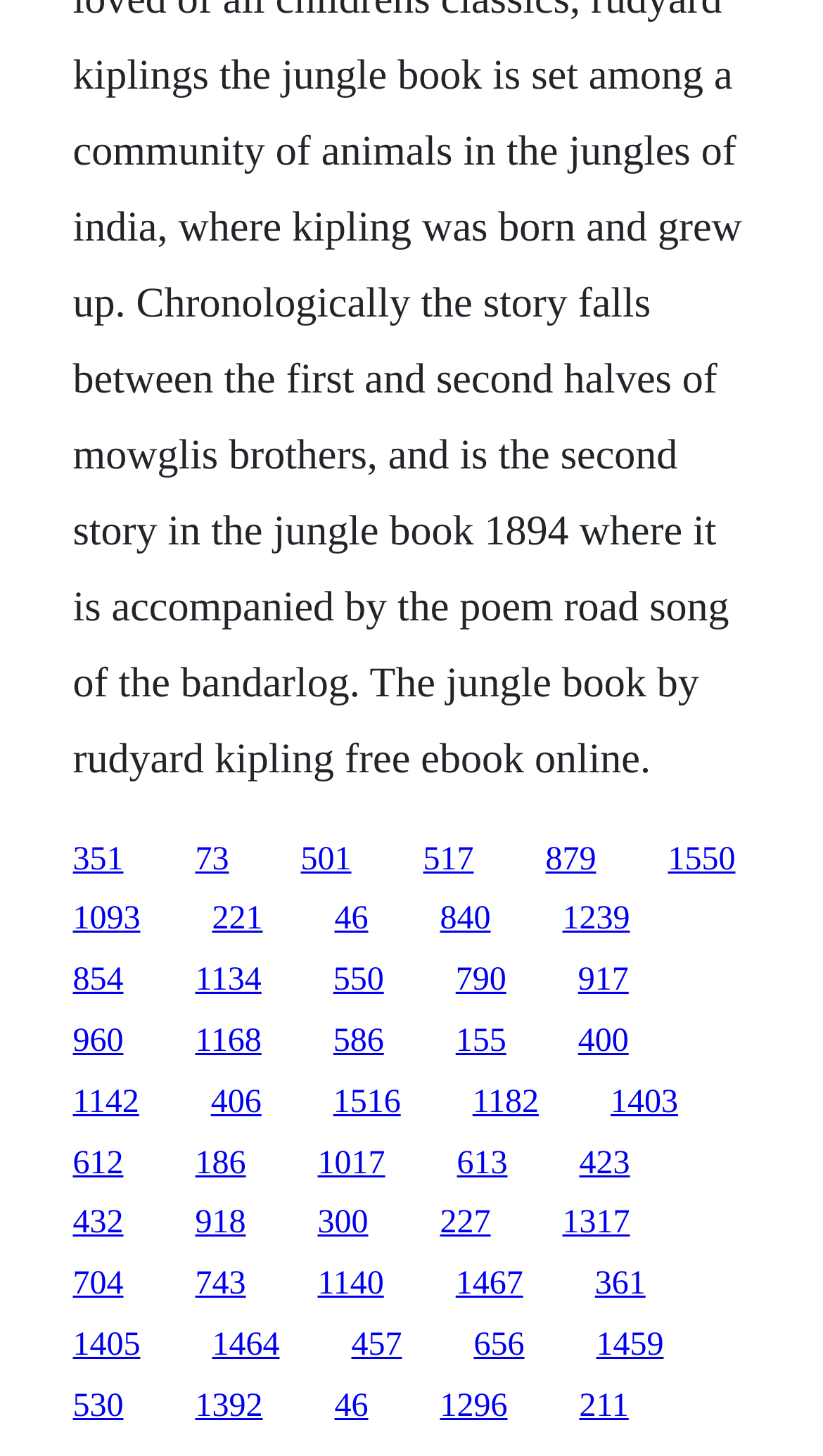What is the horizontal position of the last link?
Look at the screenshot and provide an in-depth answer.

I looked at the bounding box coordinates of the last link element, and its x1 value is 0.704, which indicates its horizontal position on the webpage.